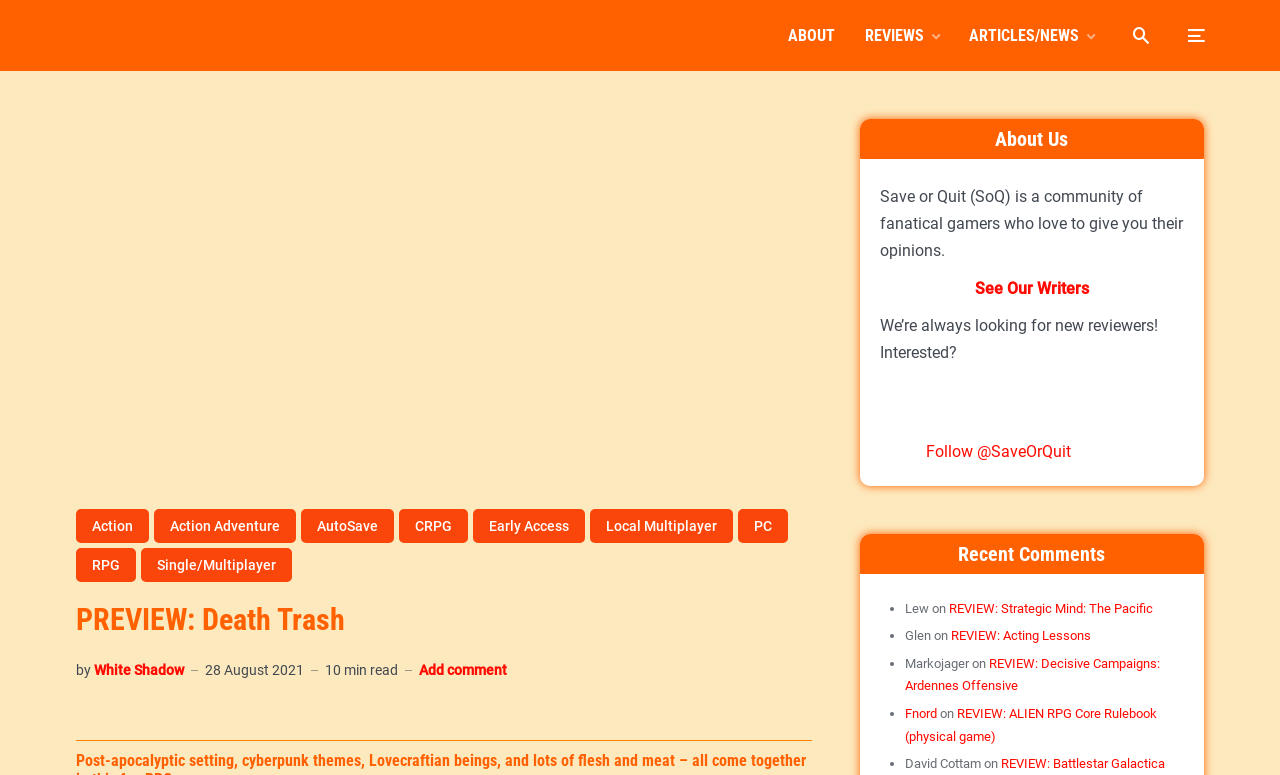Locate and extract the headline of this webpage.

PREVIEW: Death Trash